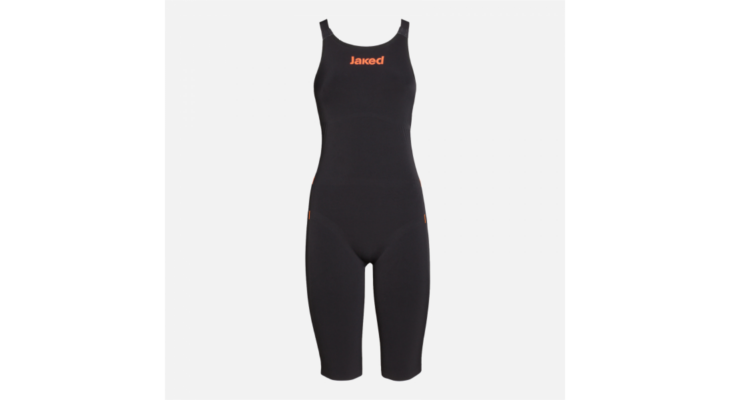Use the information in the screenshot to answer the question comprehensively: What type of swimmers is this swimwear ideal for?

The caption states that the swimwear is designed for optimal performance, making it ideal for competitive swimmers and triathletes who require high-quality sportswear tailored for serious athletes.